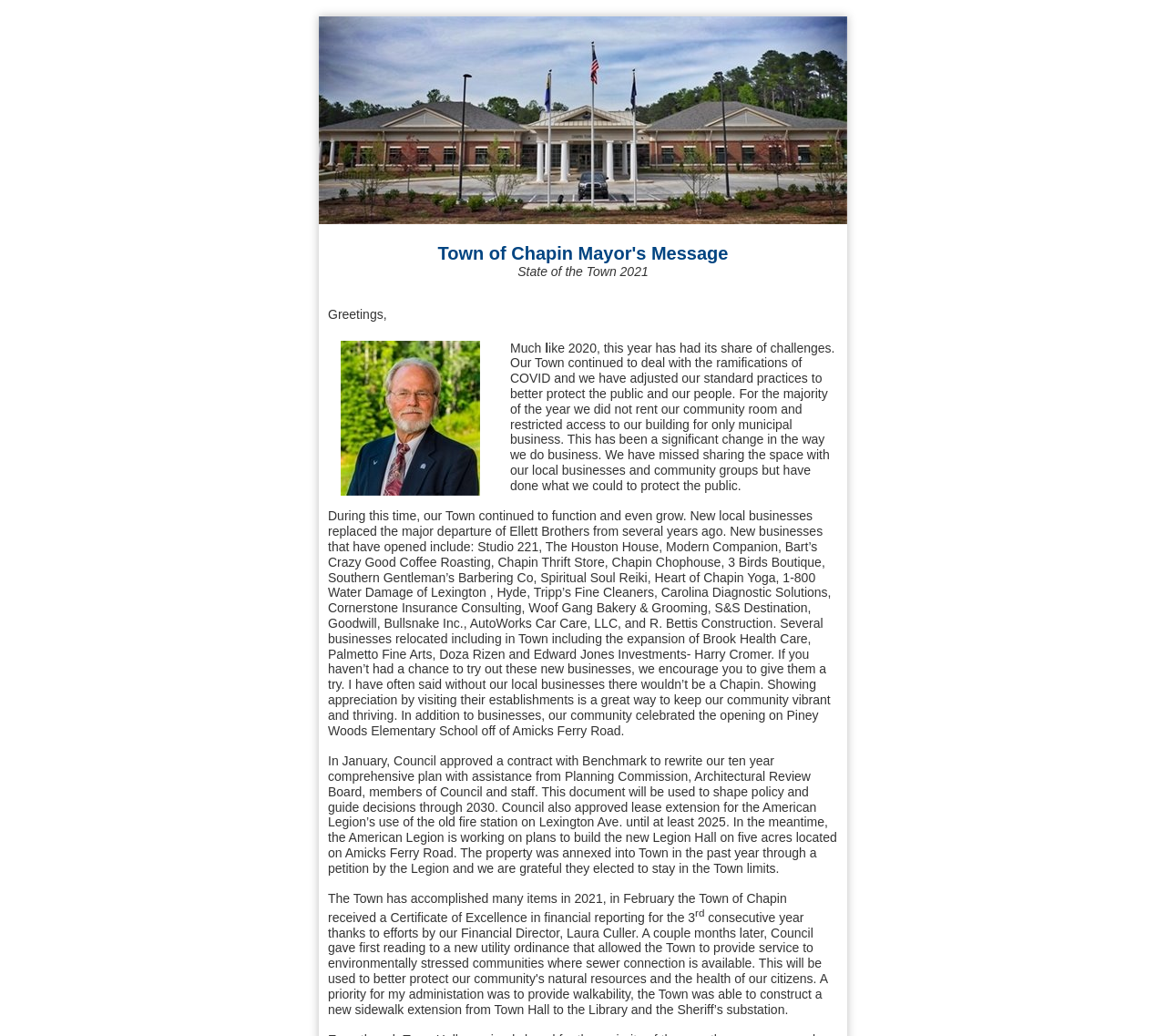Write an extensive caption that covers every aspect of the webpage.

The webpage is about the Town of Chapin's message, specifically the State of the Town 2021. At the top, there is a logo of Chapin Town Hall, which is an image with a link. Below the logo, there is a heading that reads "Town of Chapin Mayor's Message State of the Town 2021". 

Underneath the heading, there is a message from the mayor, which starts with "Greetings,". The message is divided into paragraphs, with the first paragraph discussing the town's comprehensive plan and the lease extension for the American Legion's use of the old fire station. 

To the left of the message, there is an image of Mayor Knight. The message continues below the image, discussing the town's accomplishments in 2021, including receiving a Certificate of Excellence in financial reporting. The text also includes a superscript "rd" indicating "third". Overall, the webpage appears to be a formal message from the mayor to the town's residents, highlighting the town's achievements and plans.